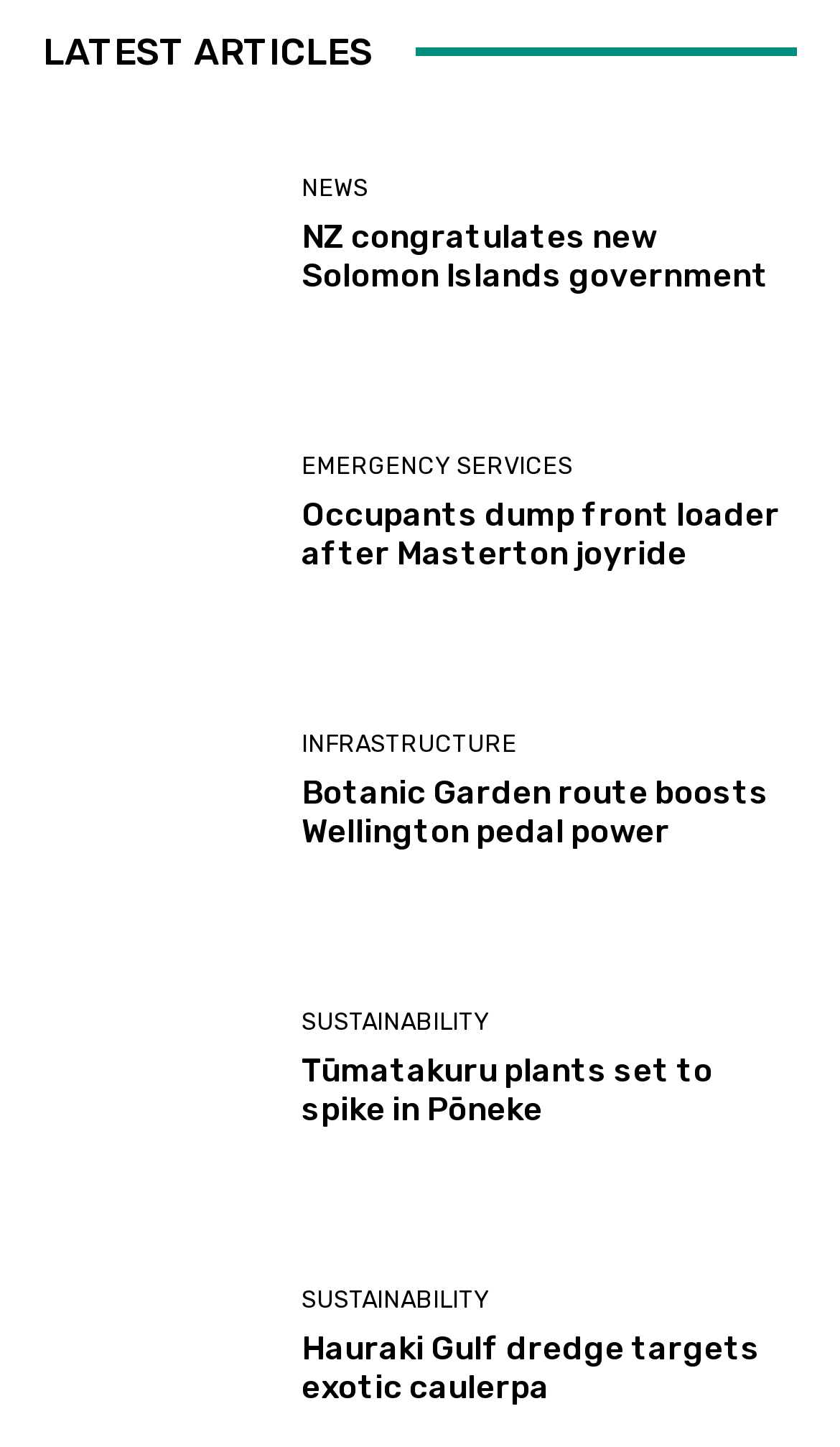What is the category of the article 'Botanic Garden route boosts Wellington pedal power'?
Based on the visual content, answer with a single word or a brief phrase.

INFRASTRUCTURE